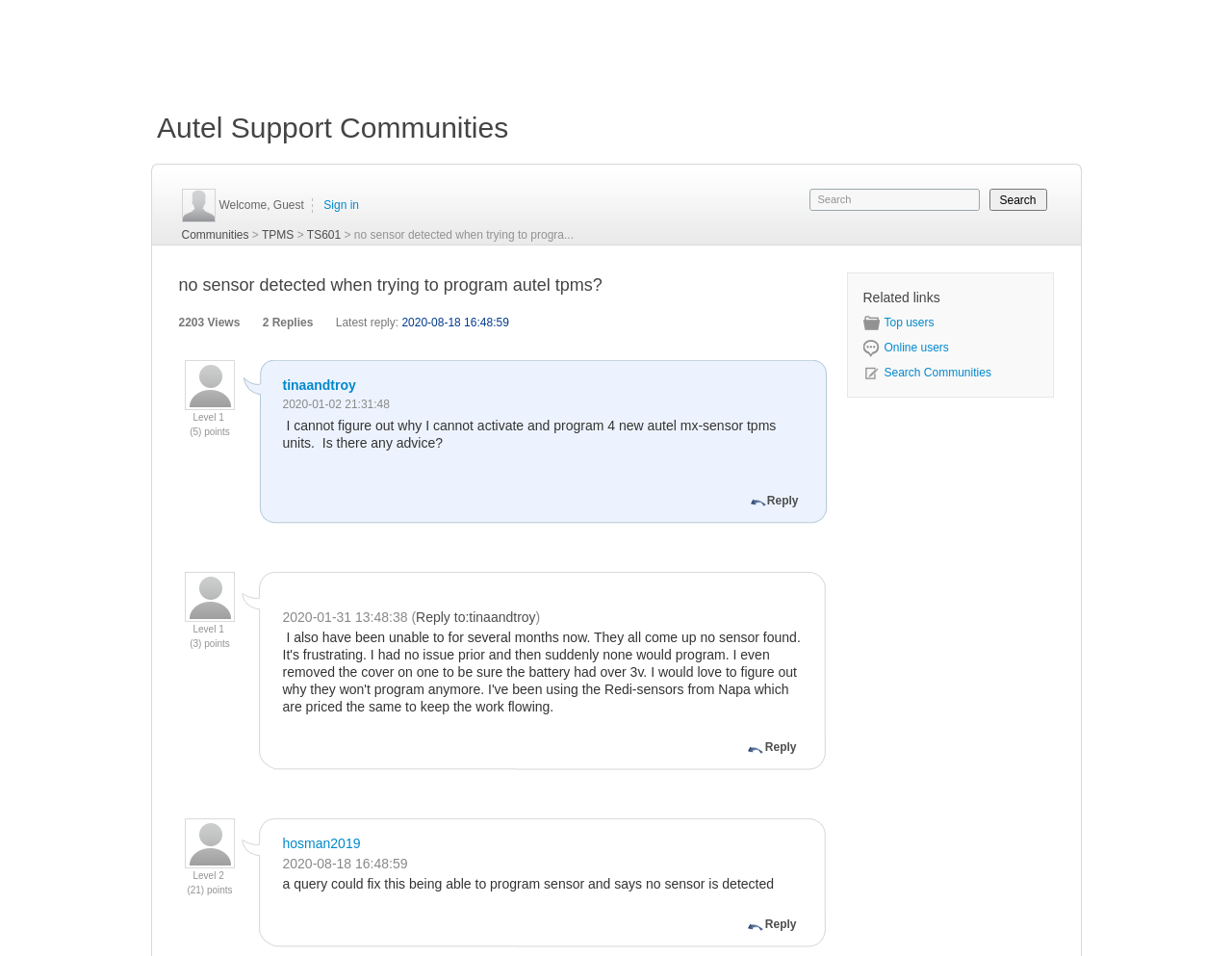Please determine the bounding box coordinates of the element to click on in order to accomplish the following task: "View the Communities page". Ensure the coordinates are four float numbers ranging from 0 to 1, i.e., [left, top, right, bottom].

[0.147, 0.239, 0.202, 0.253]